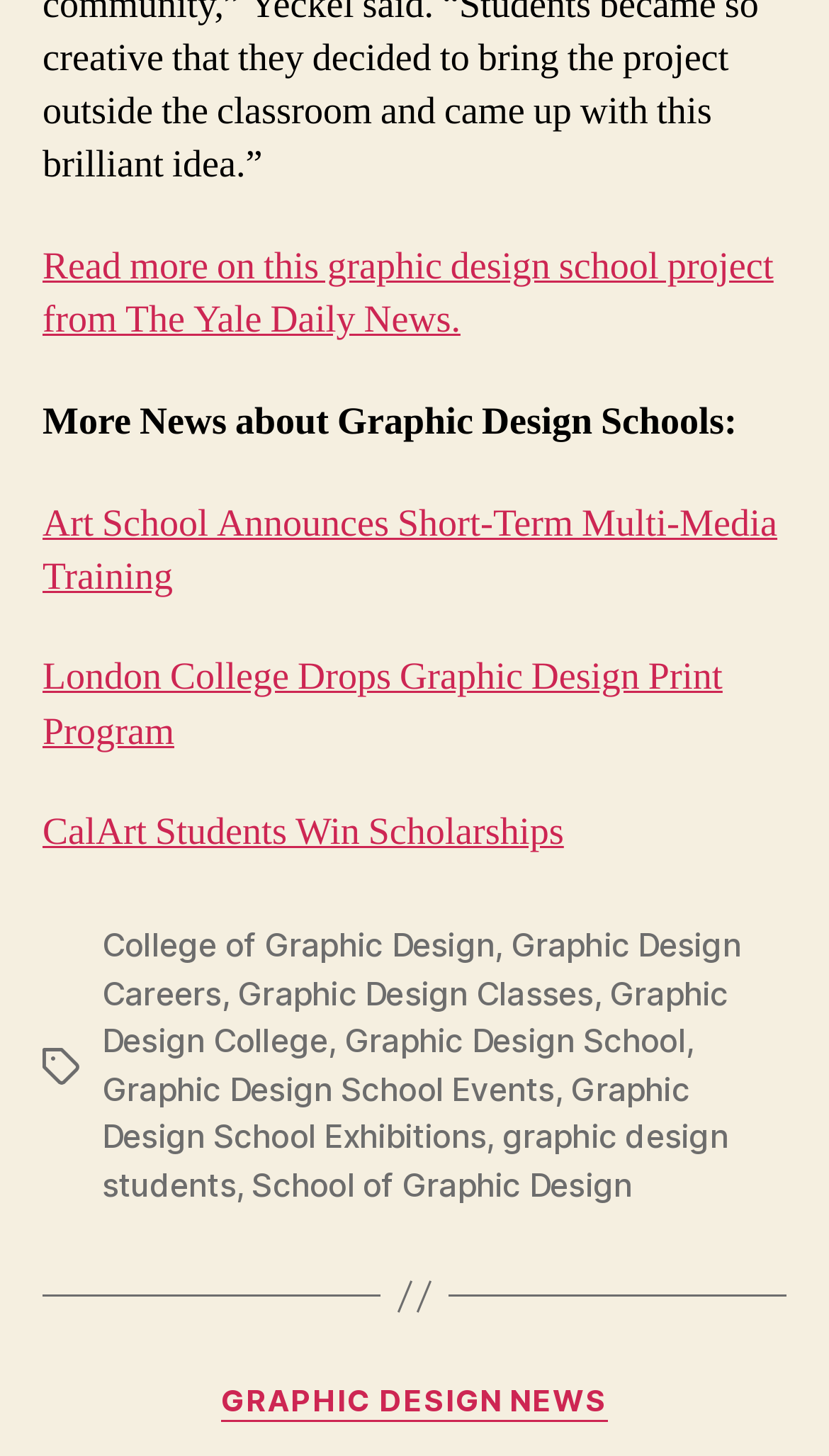Find the bounding box coordinates of the UI element according to this description: "Graphic Design Careers".

[0.123, 0.636, 0.894, 0.696]